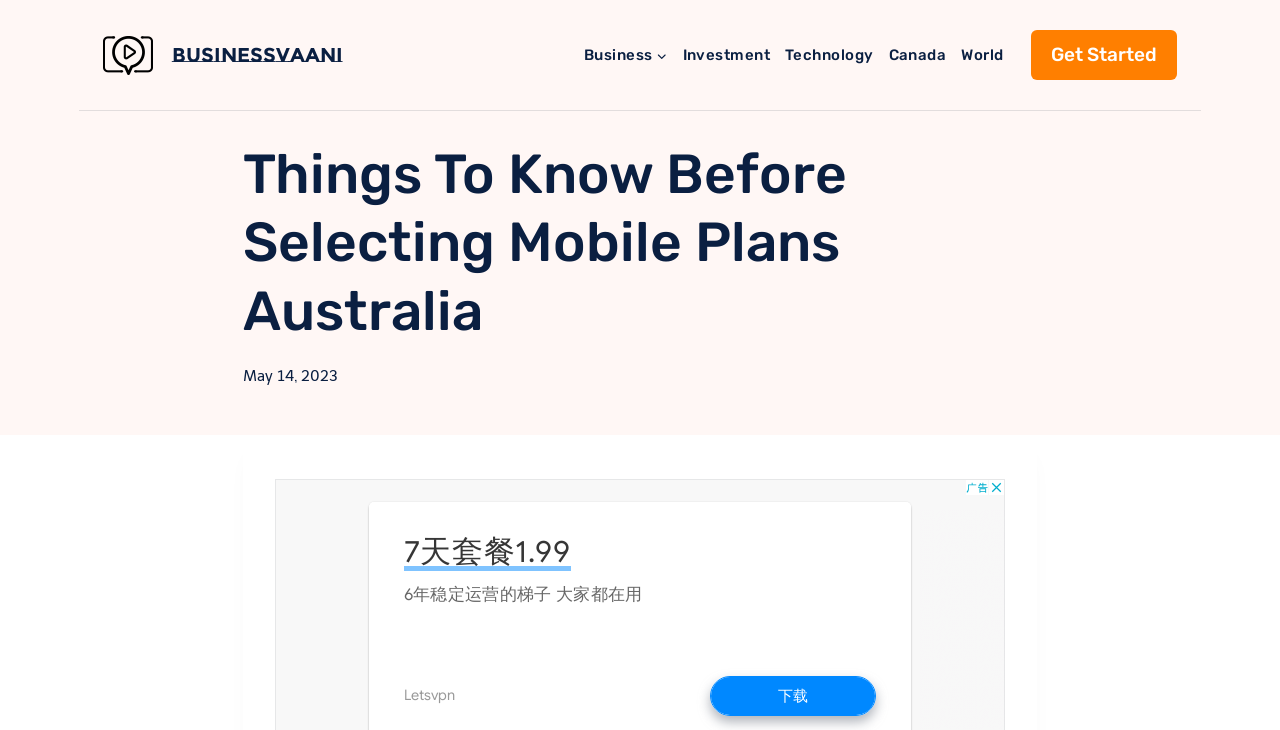What is the date of the article?
Please provide a comprehensive answer based on the details in the screenshot.

I found the date 'May 14, 2023' under the heading 'Things To Know Before Selecting Mobile Plans Australia' in the time element.